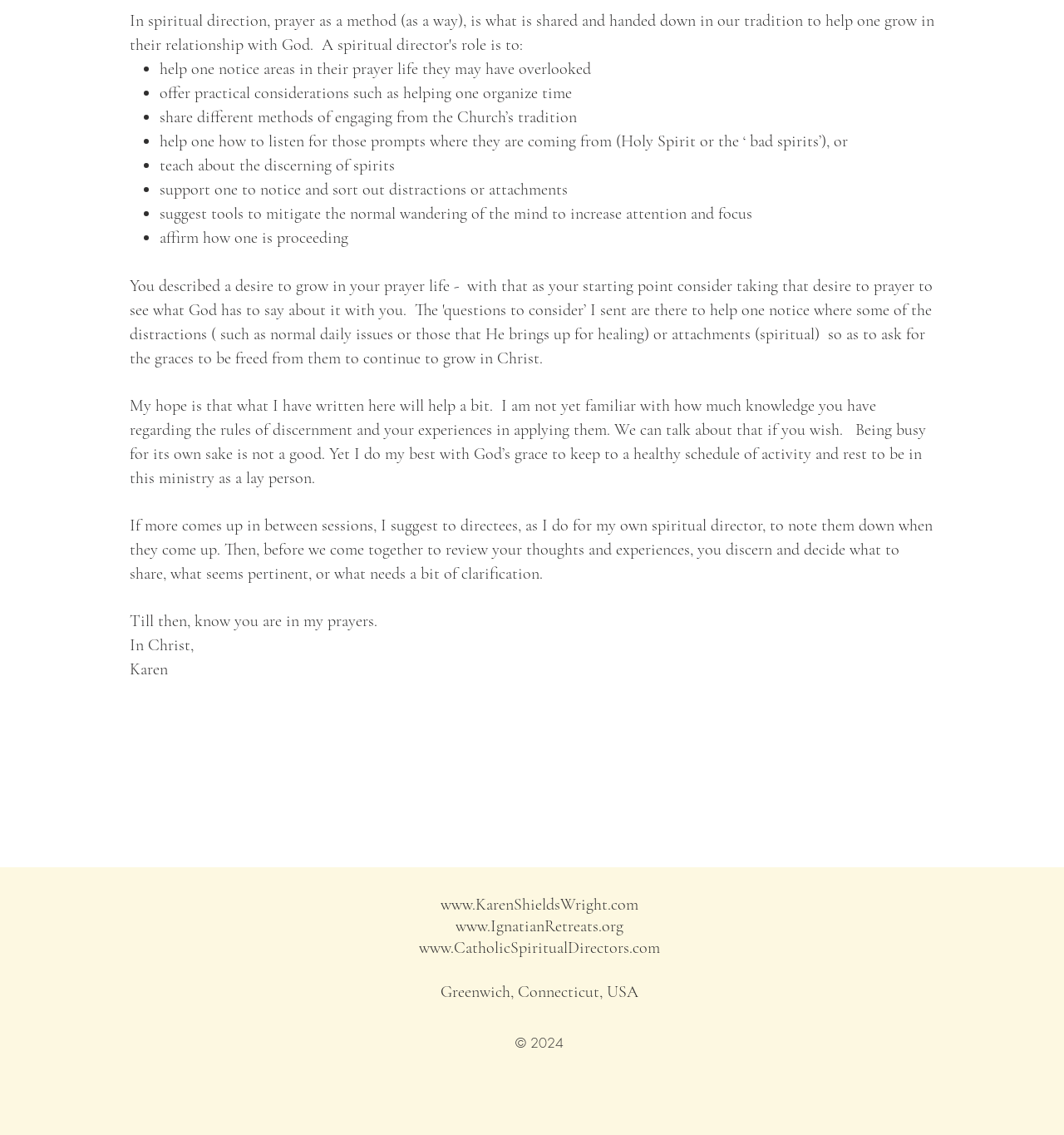What is the location of the author?
Give a detailed response to the question by analyzing the screenshot.

The author's location is mentioned at the bottom of the webpage, along with some links to other websites.